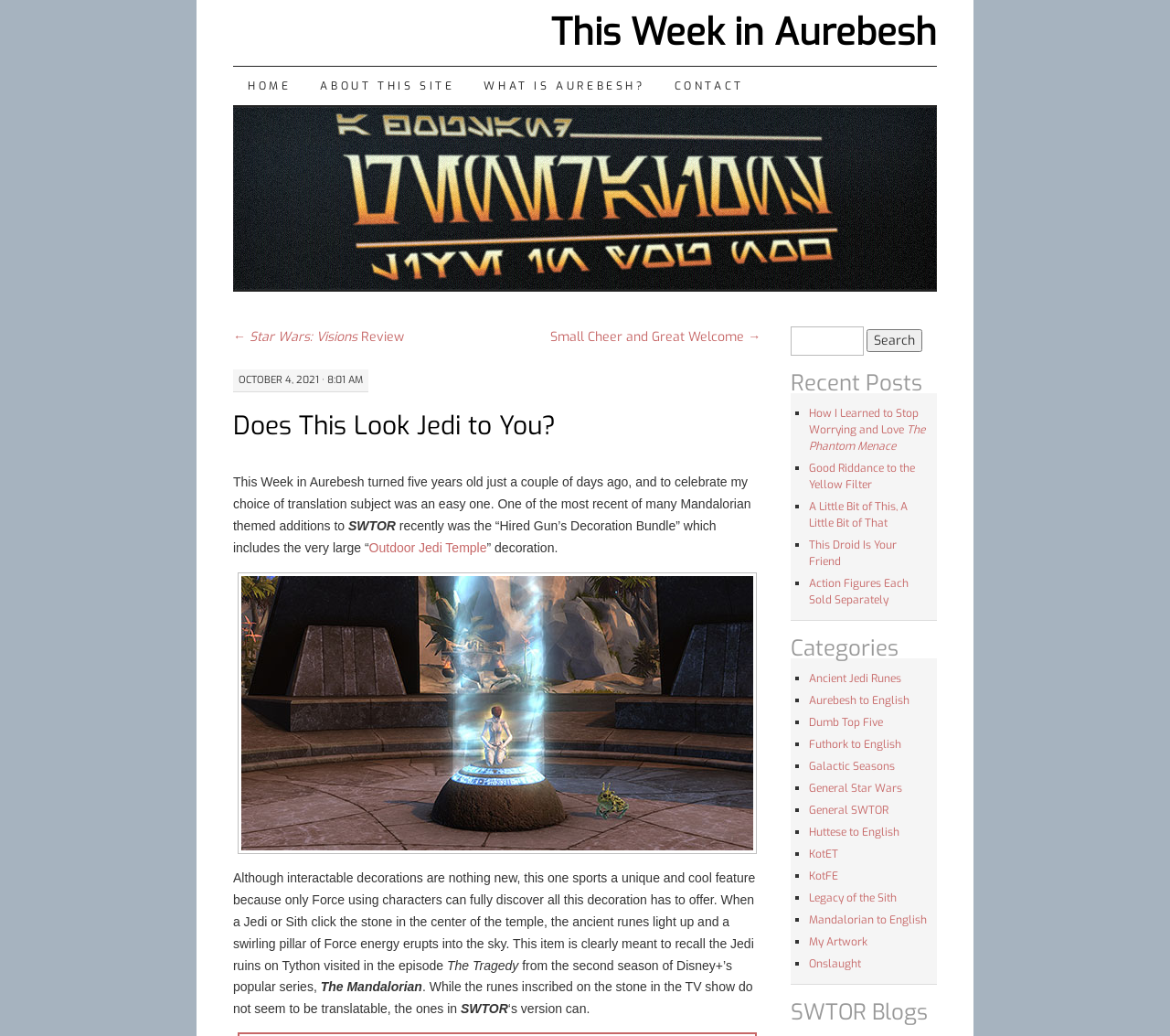Kindly provide the bounding box coordinates of the section you need to click on to fulfill the given instruction: "Search for something".

[0.676, 0.315, 0.801, 0.343]